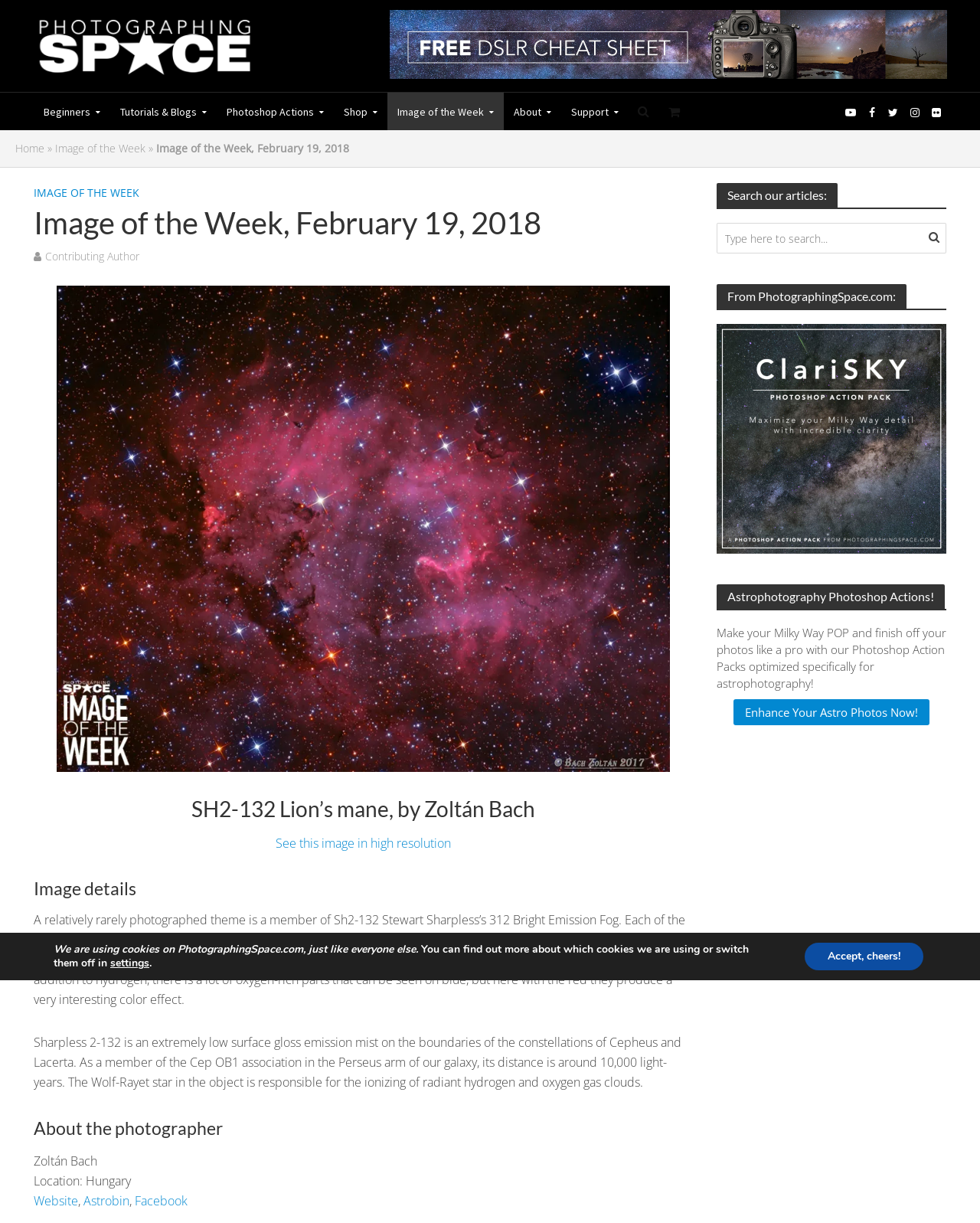Find the bounding box coordinates of the area to click in order to follow the instruction: "Click on the 'Image of the Week' link".

[0.056, 0.115, 0.148, 0.127]